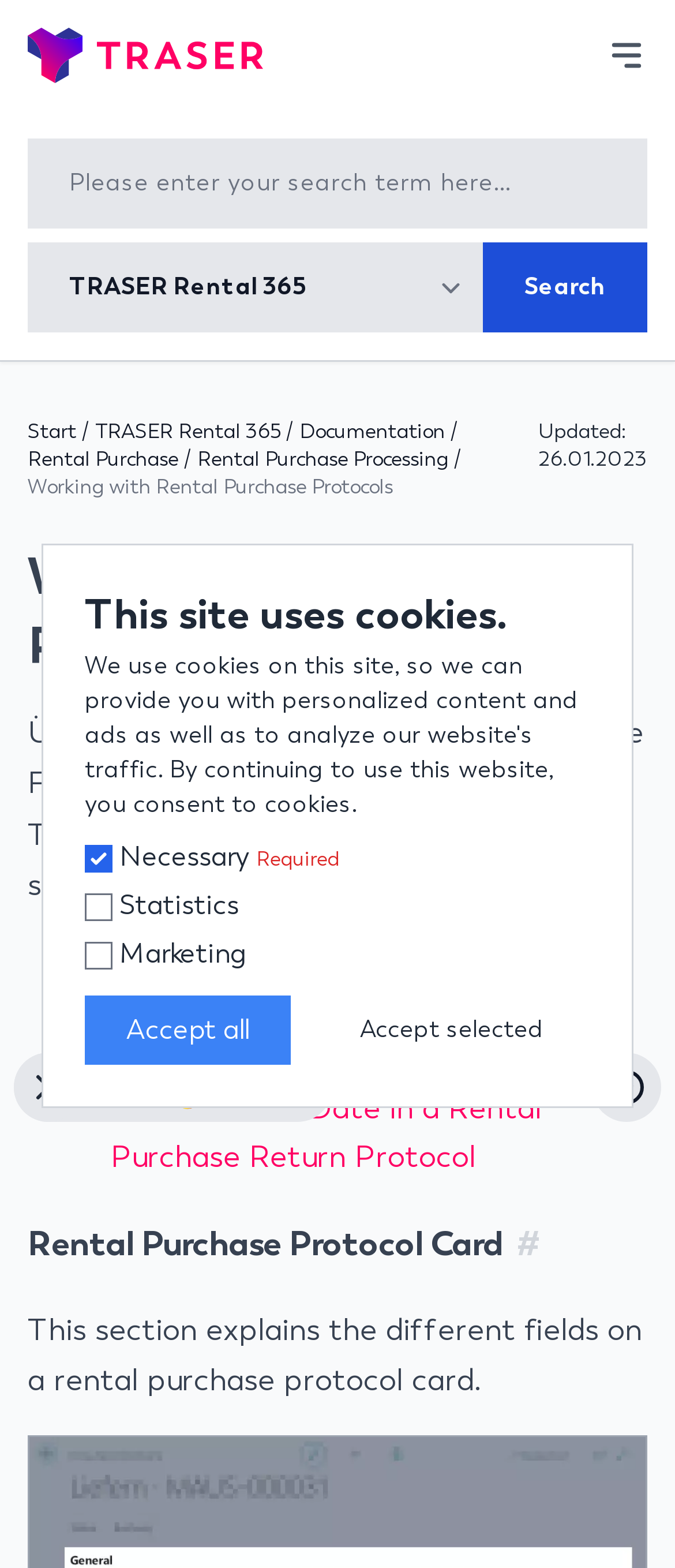Show me the bounding box coordinates of the clickable region to achieve the task as per the instruction: "Click the menu button".

[0.897, 0.022, 0.959, 0.049]